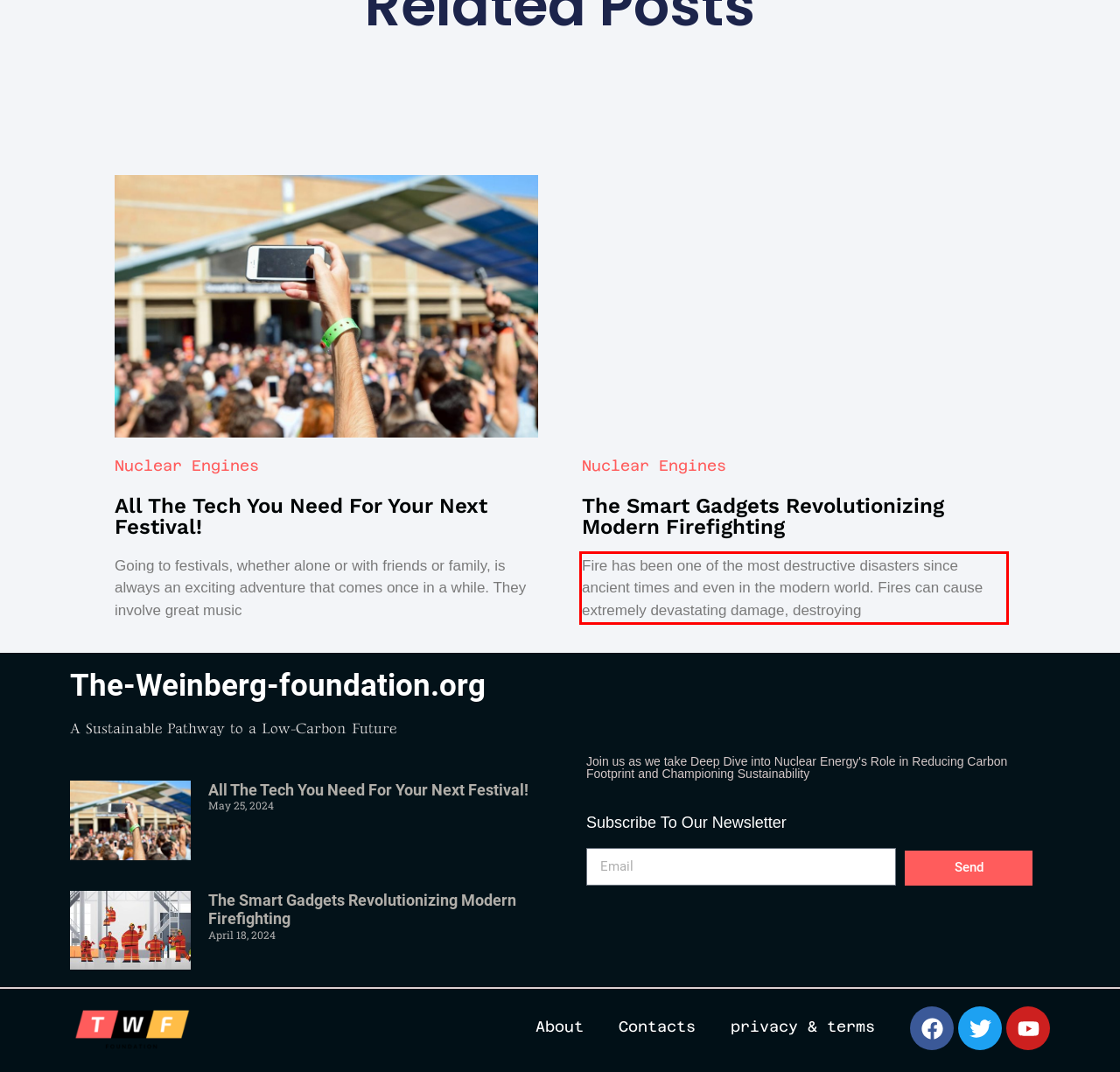Identify the text inside the red bounding box in the provided webpage screenshot and transcribe it.

Fire has been one of the most destructive disasters since ancient times and even in the modern world. Fires can cause extremely devastating damage, destroying